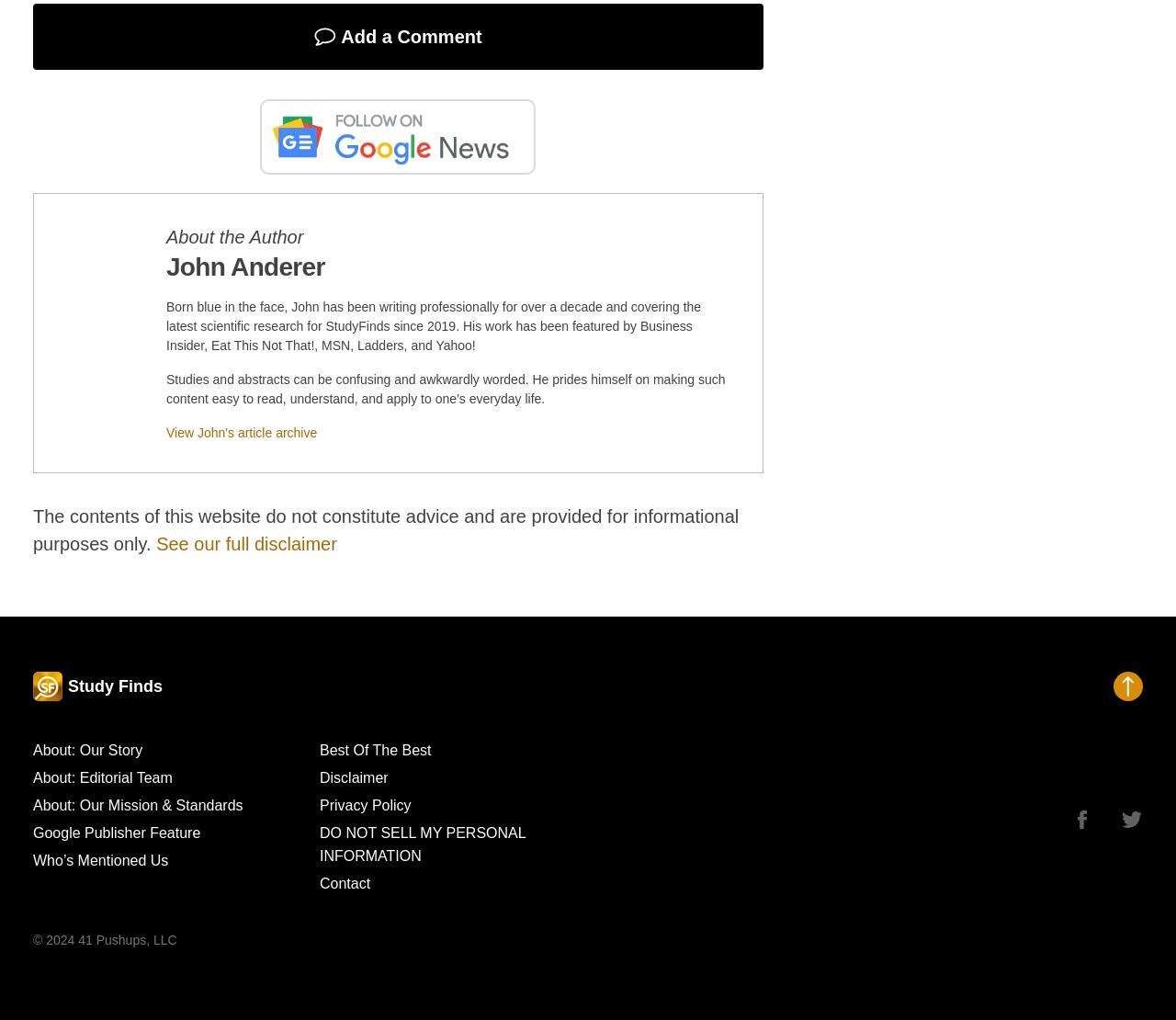Give a one-word or short-phrase answer to the following question: 
What is the copyright year mentioned?

2024